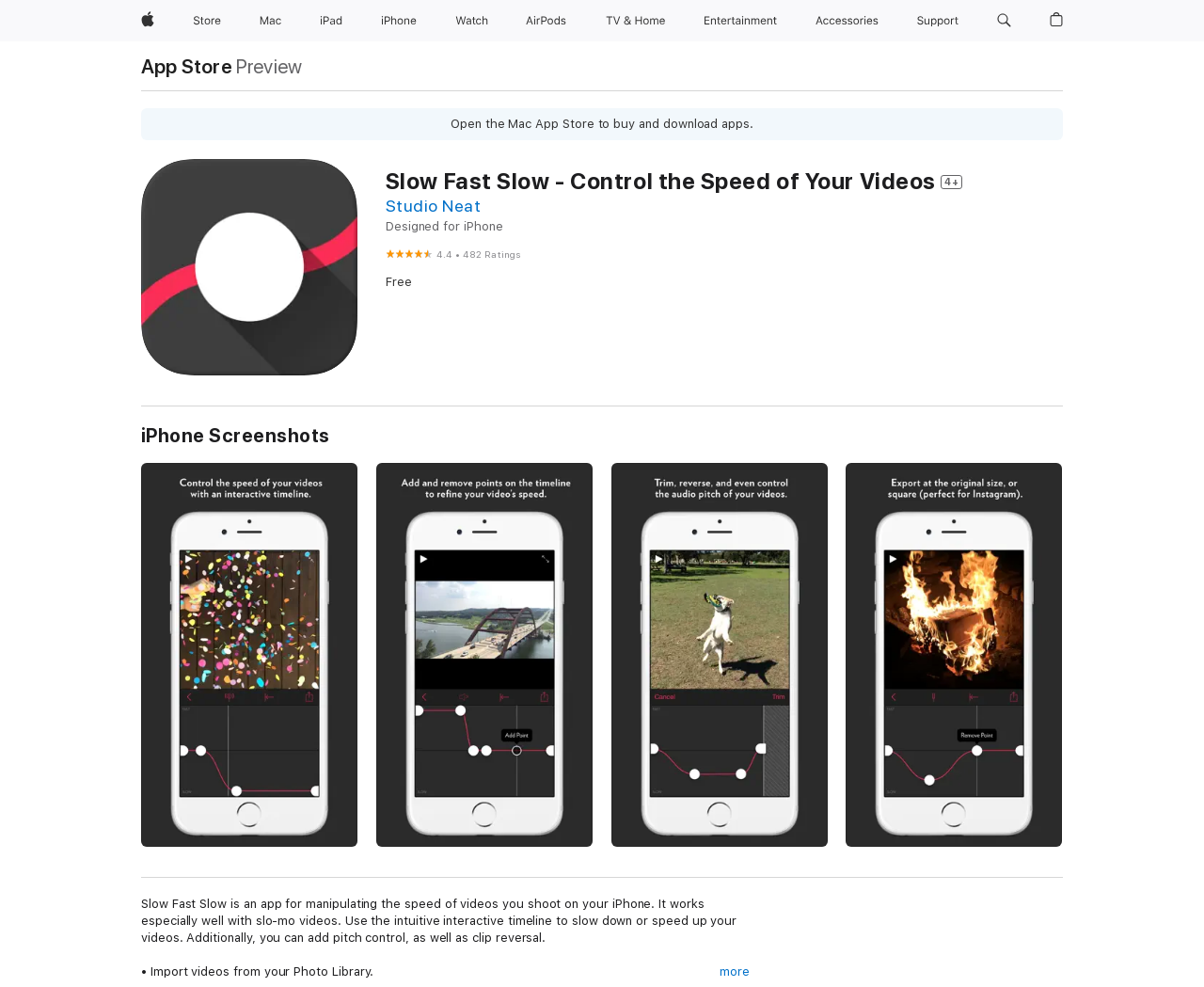Determine the bounding box coordinates of the clickable element to complete this instruction: "Search apple.com". Provide the coordinates in the format of four float numbers between 0 and 1, [left, top, right, bottom].

[0.822, 0.0, 0.846, 0.042]